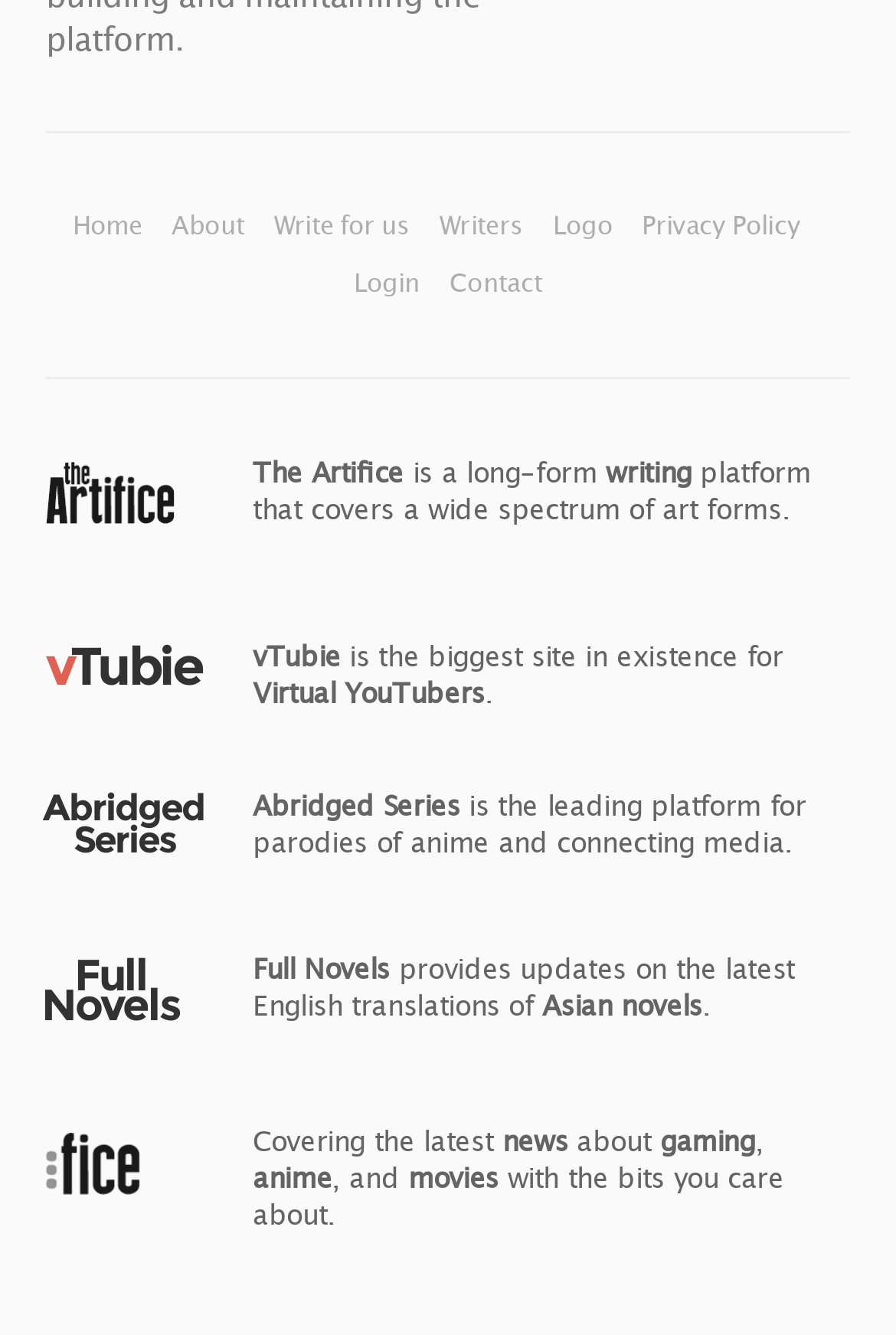Identify the bounding box coordinates of the element that should be clicked to fulfill this task: "Visit the 'Write for us' page". The coordinates should be provided as four float numbers between 0 and 1, i.e., [left, top, right, bottom].

[0.306, 0.157, 0.465, 0.179]